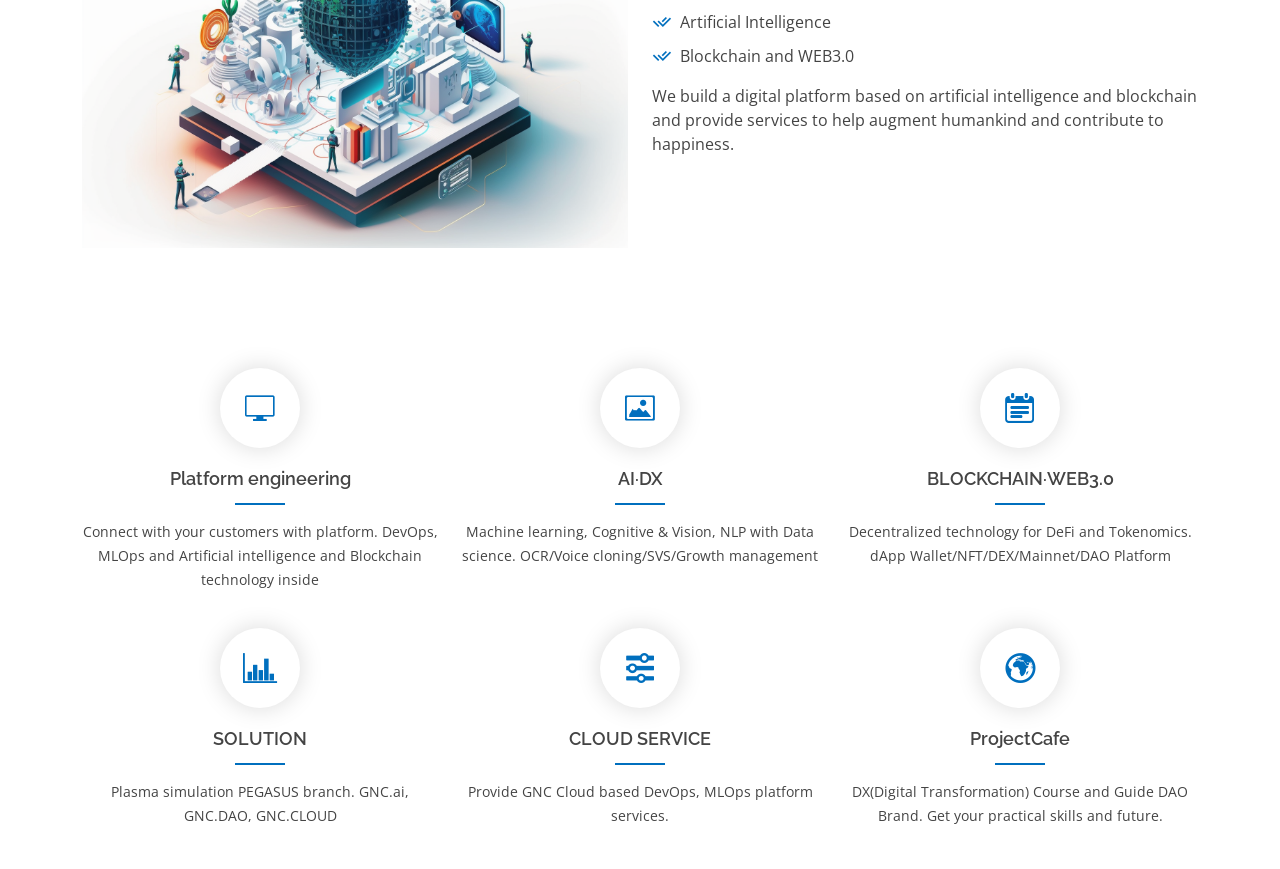Locate and provide the bounding box coordinates for the HTML element that matches this description: "BLOCKCHAIN·WEB3.0".

[0.724, 0.539, 0.87, 0.563]